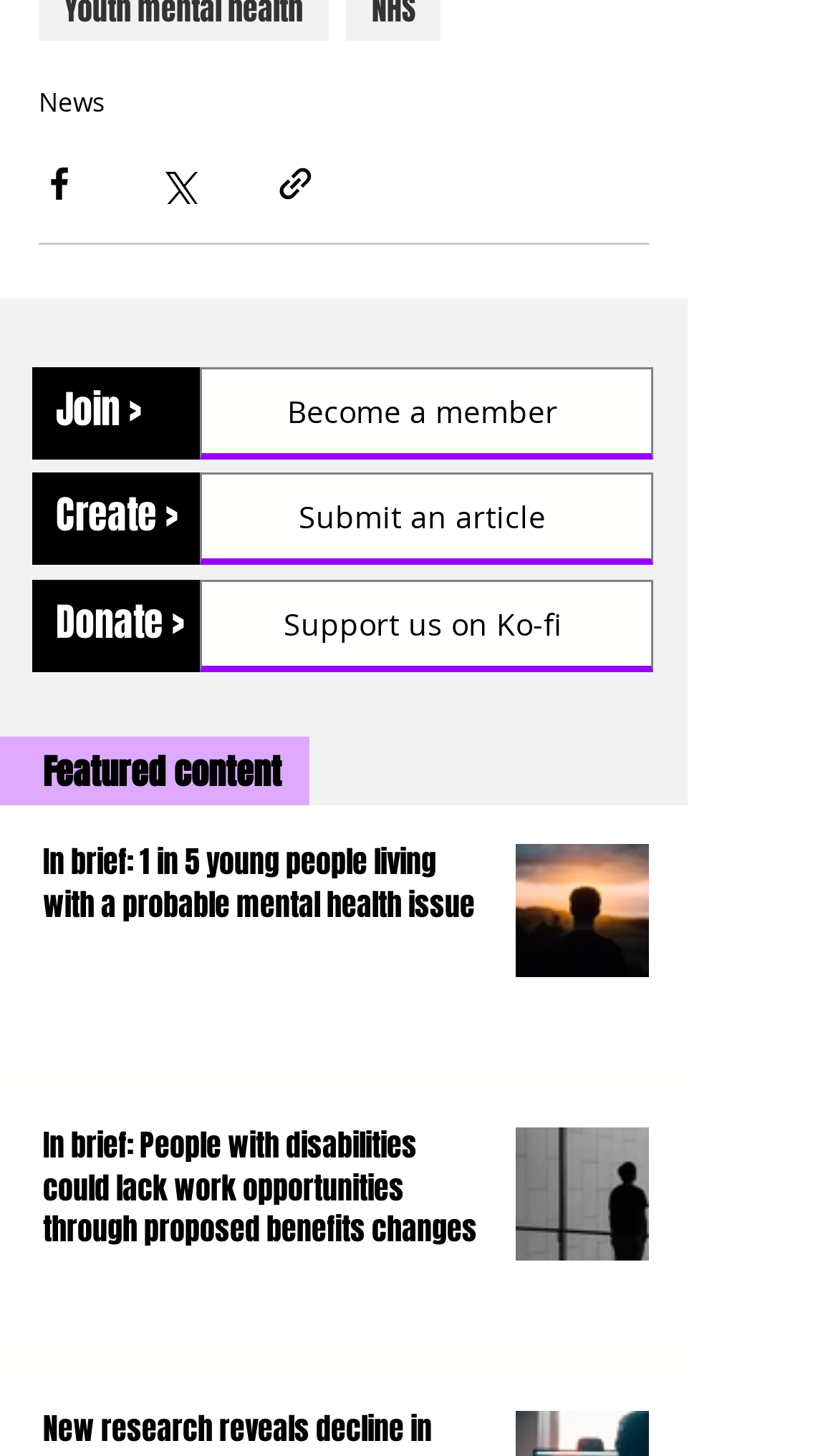How many featured content articles are displayed?
Using the information from the image, provide a comprehensive answer to the question.

There are two featured content articles displayed on the webpage, which are 'In brief: 1 in 5 young people living with a probable mental health issue' and 'In brief: People with disabilities could lack work opportunities through proposed benefits changes'.